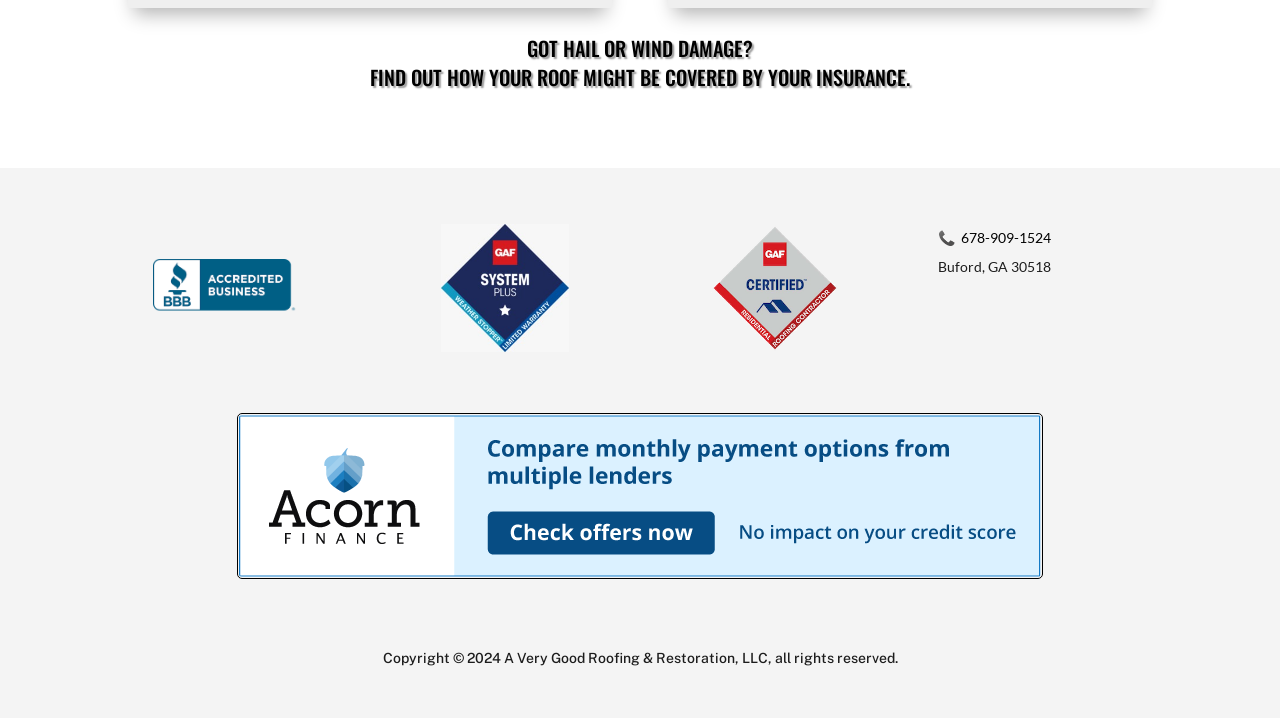Refer to the image and provide a thorough answer to this question:
What is the company's address?

I found the address by looking at the text below the phone number and icon, which is located at the top-right section of the webpage.